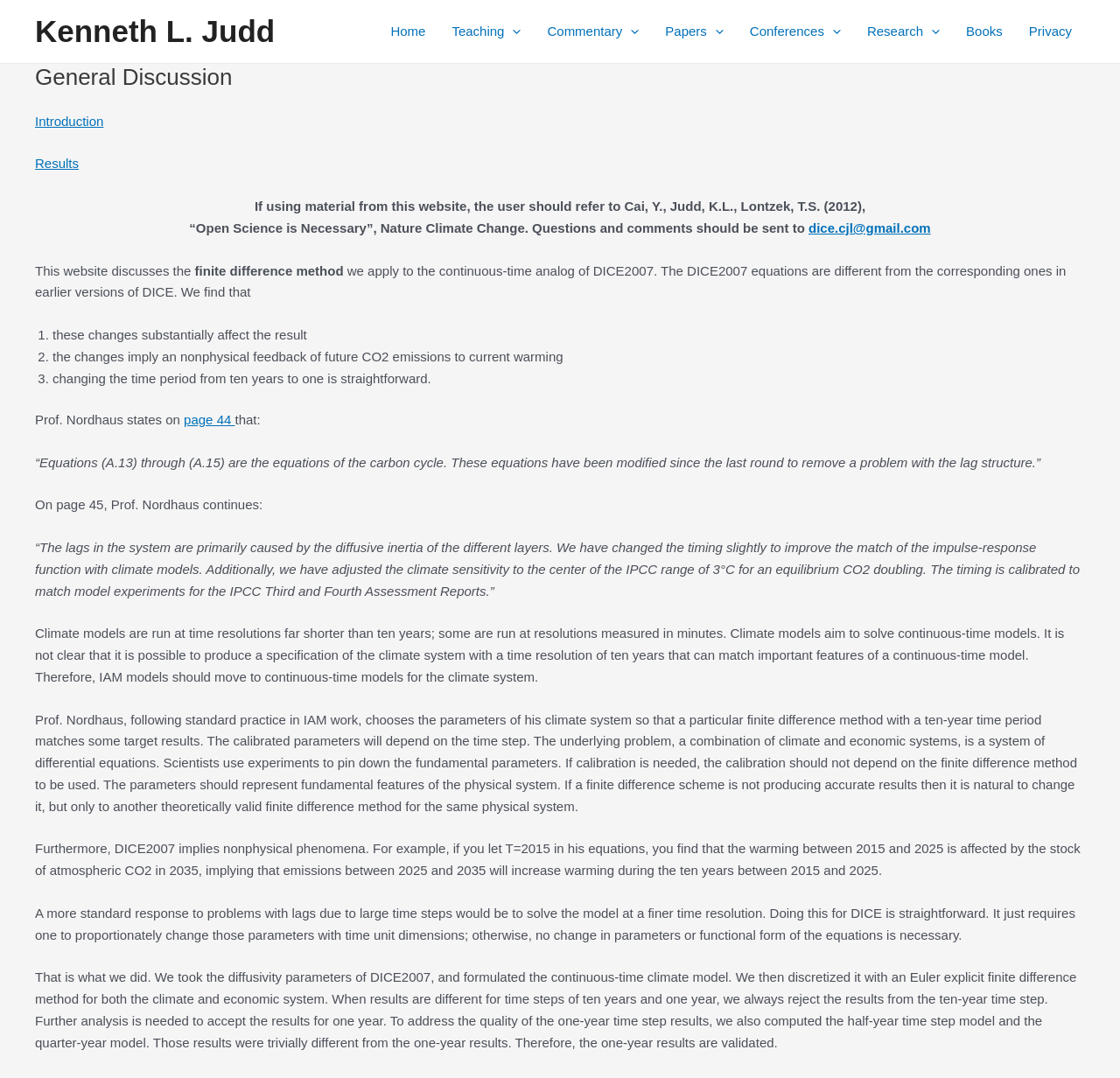Locate the bounding box coordinates of the item that should be clicked to fulfill the instruction: "Click on the 'Commentary Menu Toggle' link".

[0.477, 0.001, 0.582, 0.058]